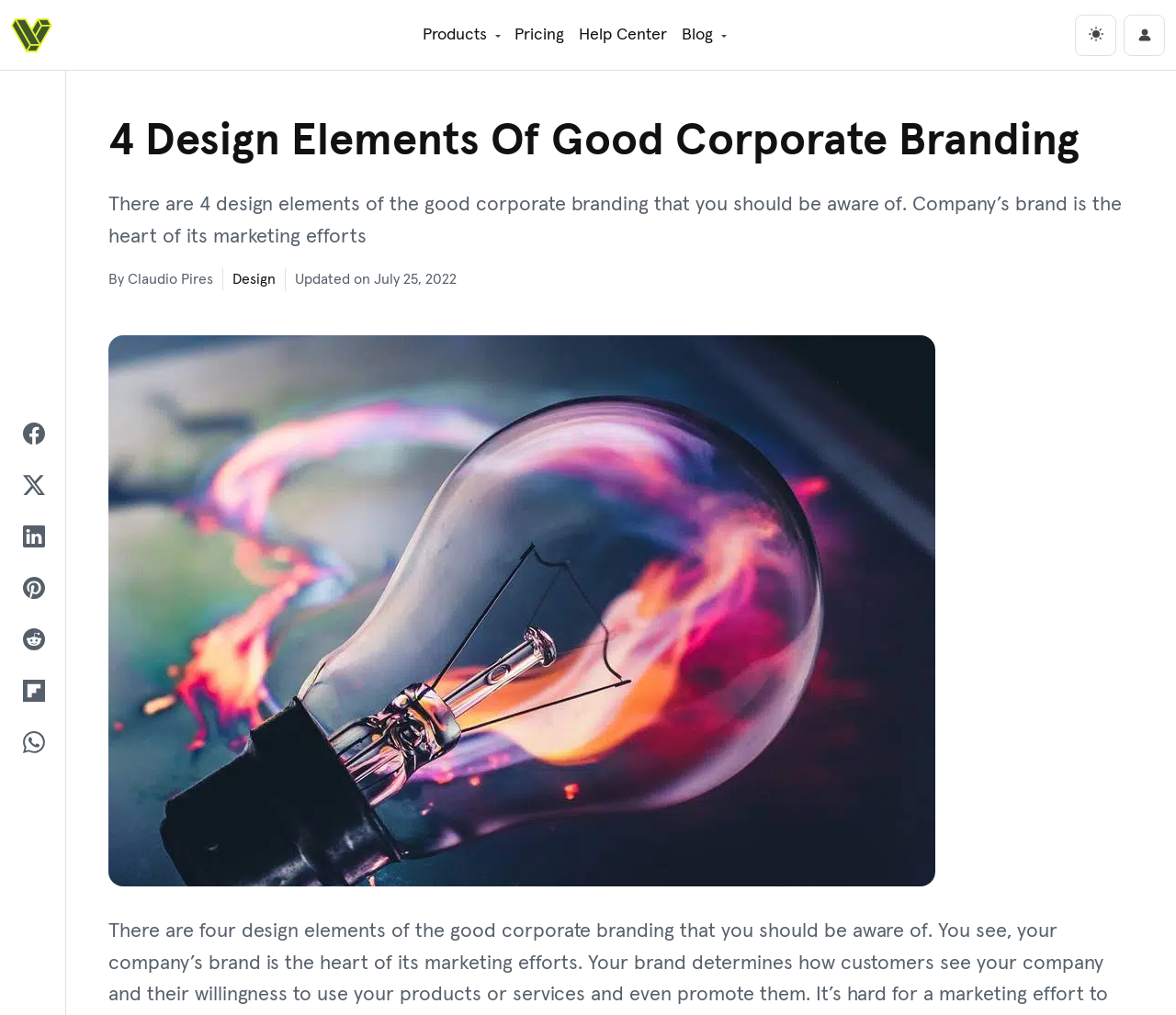Please identify the bounding box coordinates of the element's region that needs to be clicked to fulfill the following instruction: "Click on the 'Products' link". The bounding box coordinates should consist of four float numbers between 0 and 1, i.e., [left, top, right, bottom].

[0.353, 0.014, 0.431, 0.055]